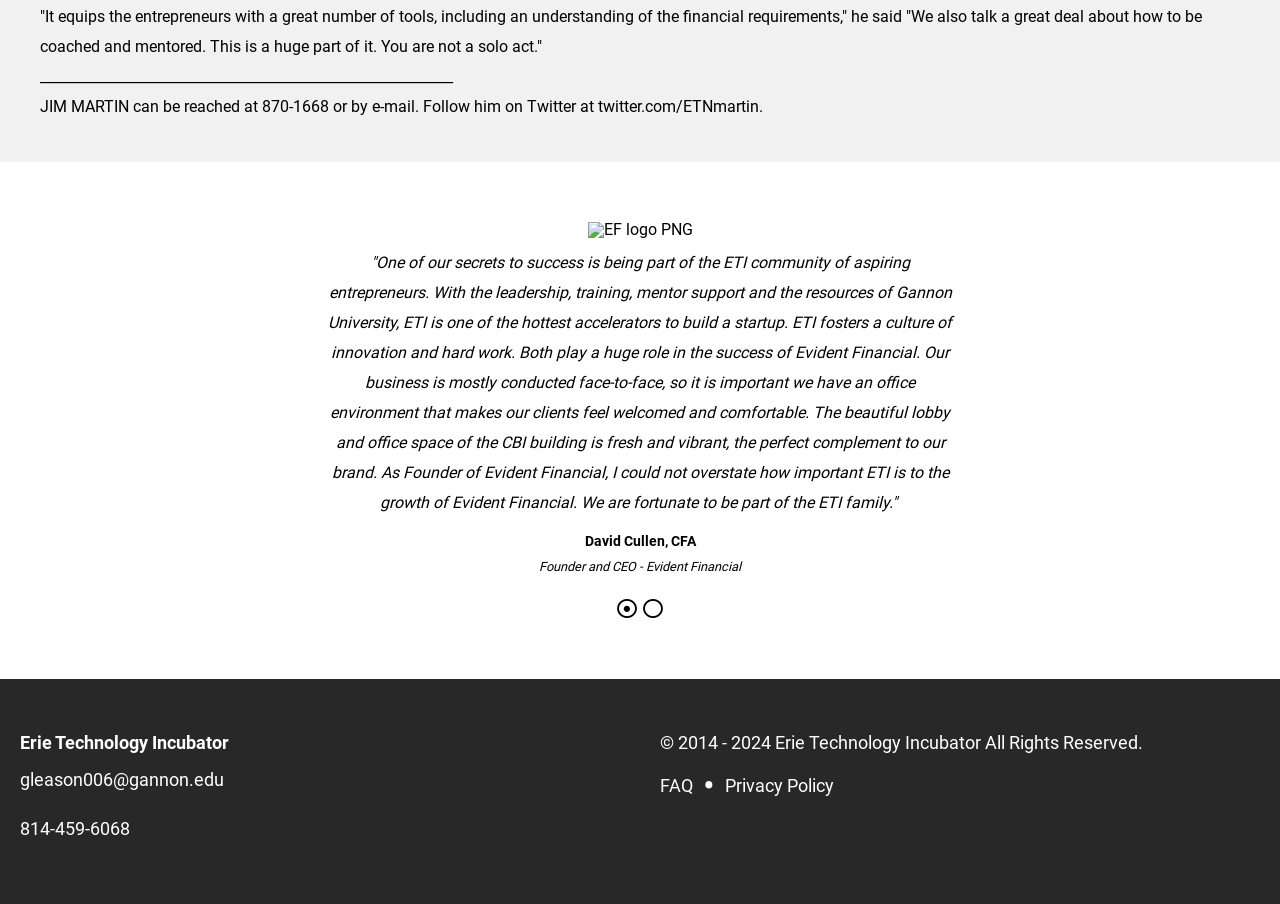Please find the bounding box for the following UI element description. Provide the coordinates in (top-left x, top-left y, bottom-right x, bottom-right y) format, with values between 0 and 1: Privacy Policy

[0.566, 0.849, 0.652, 0.891]